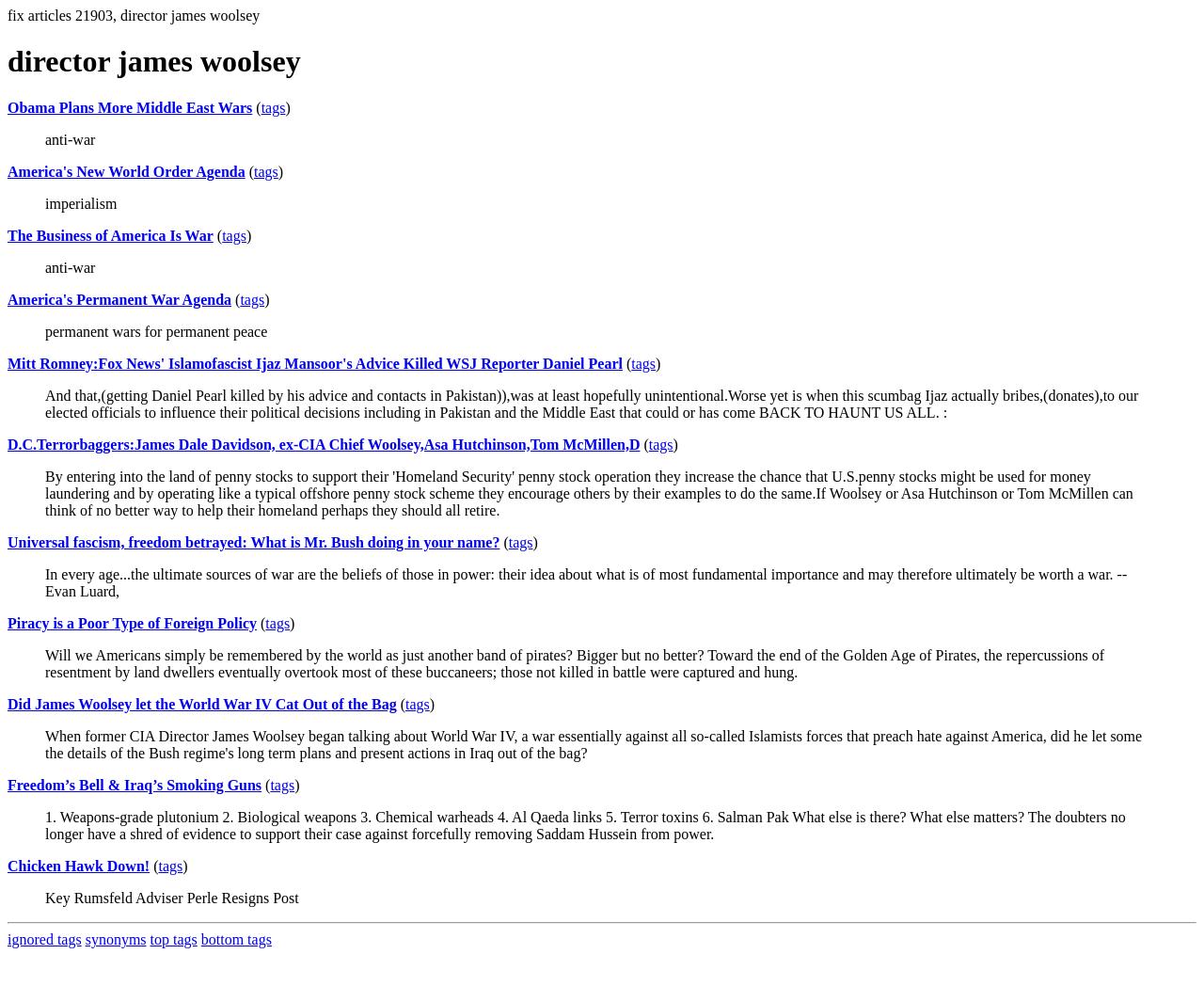Use one word or a short phrase to answer the question provided: 
How many static text elements are on this webpage?

34